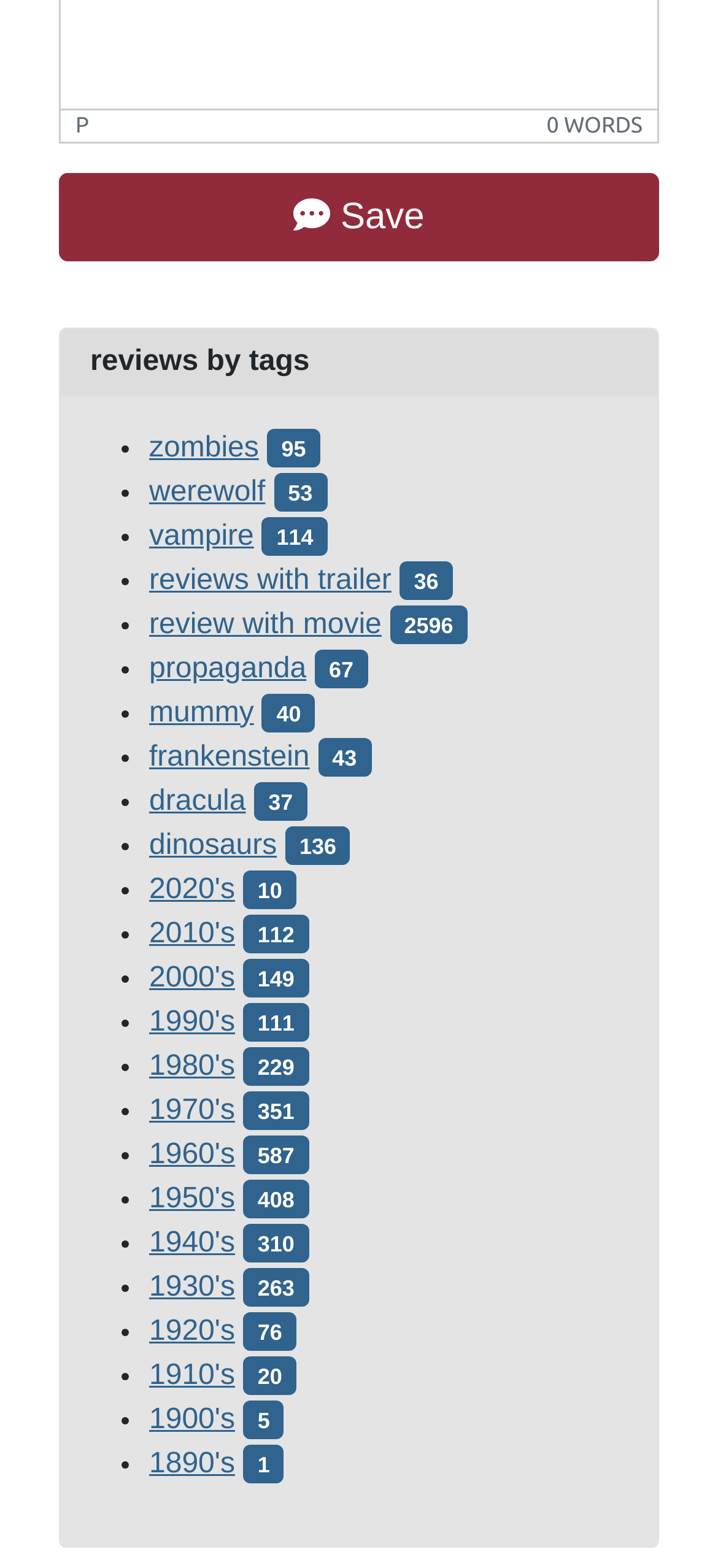How many tags are listed on the webpage?
Relying on the image, give a concise answer in one word or a brief phrase.

30